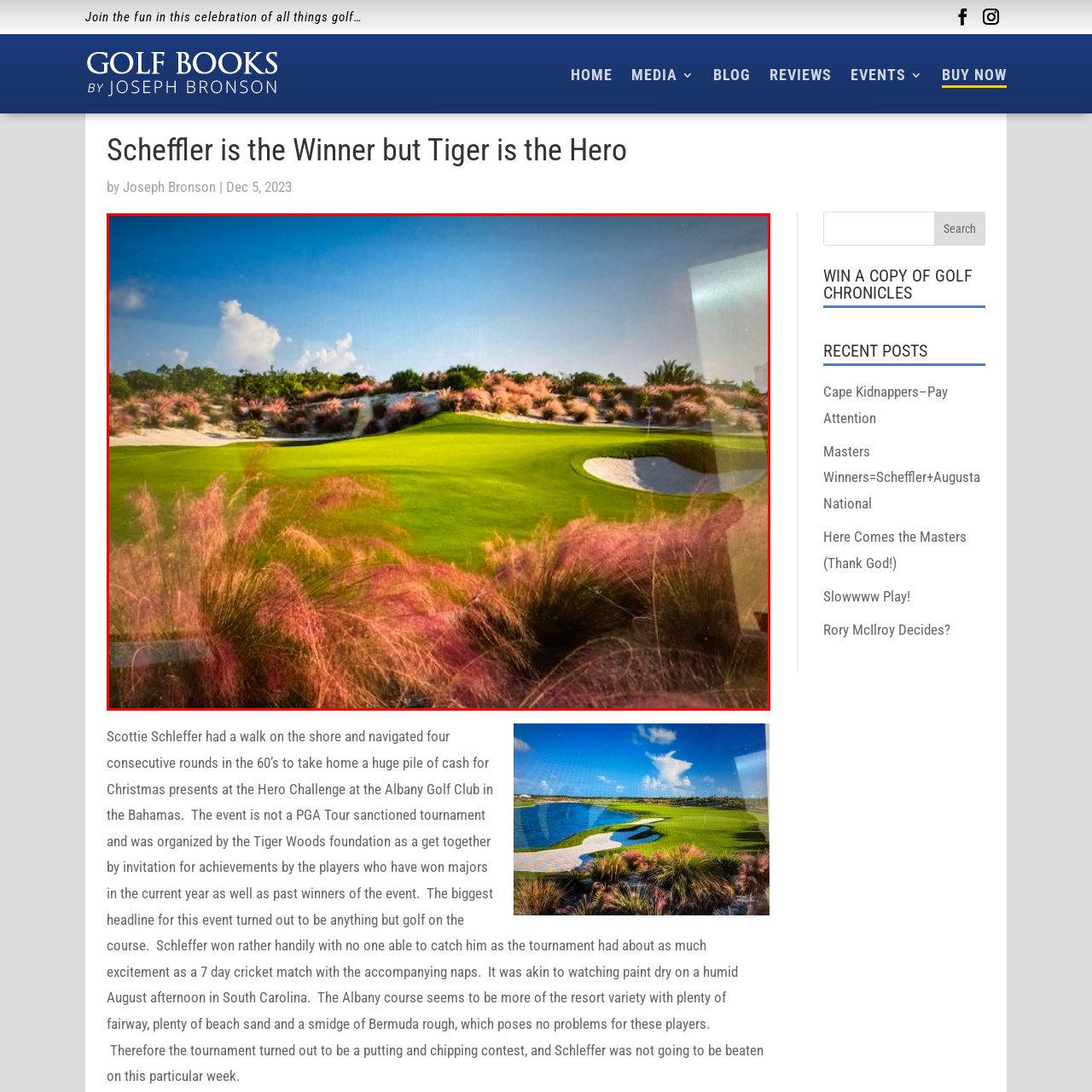Explain in detail what is happening within the highlighted red bounding box in the image.

The image showcases a beautifully landscaped golf course, characterized by lush green grass and elegant sand traps. In the foreground, vibrant pink grasses sway gently, adding a touch of color to the serene landscape. The background features rolling hills adorned with various flora, set against a clear blue sky dotted with soft clouds. This picturesque scene captures the essence of a tranquil golfing environment, highlighting the scenic beauty of the Albany Golf Club, where notable events like the Hero Challenge take place. The harmonious blend of nature and manicured grounds exemplifies the charm and allure of the golfing experience.